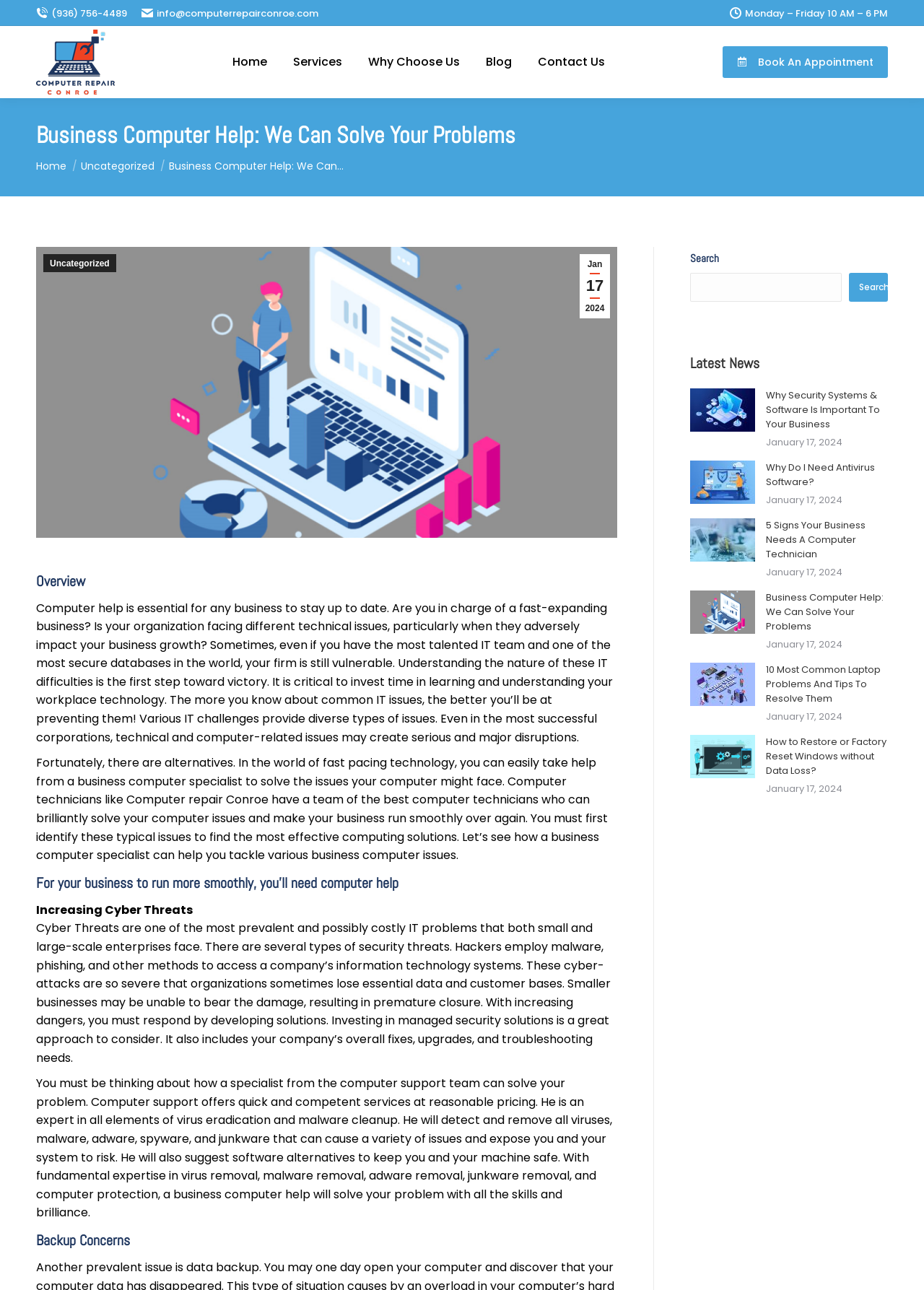Identify the bounding box coordinates of the part that should be clicked to carry out this instruction: "Click the 'Book An Appointment' button".

[0.782, 0.036, 0.961, 0.06]